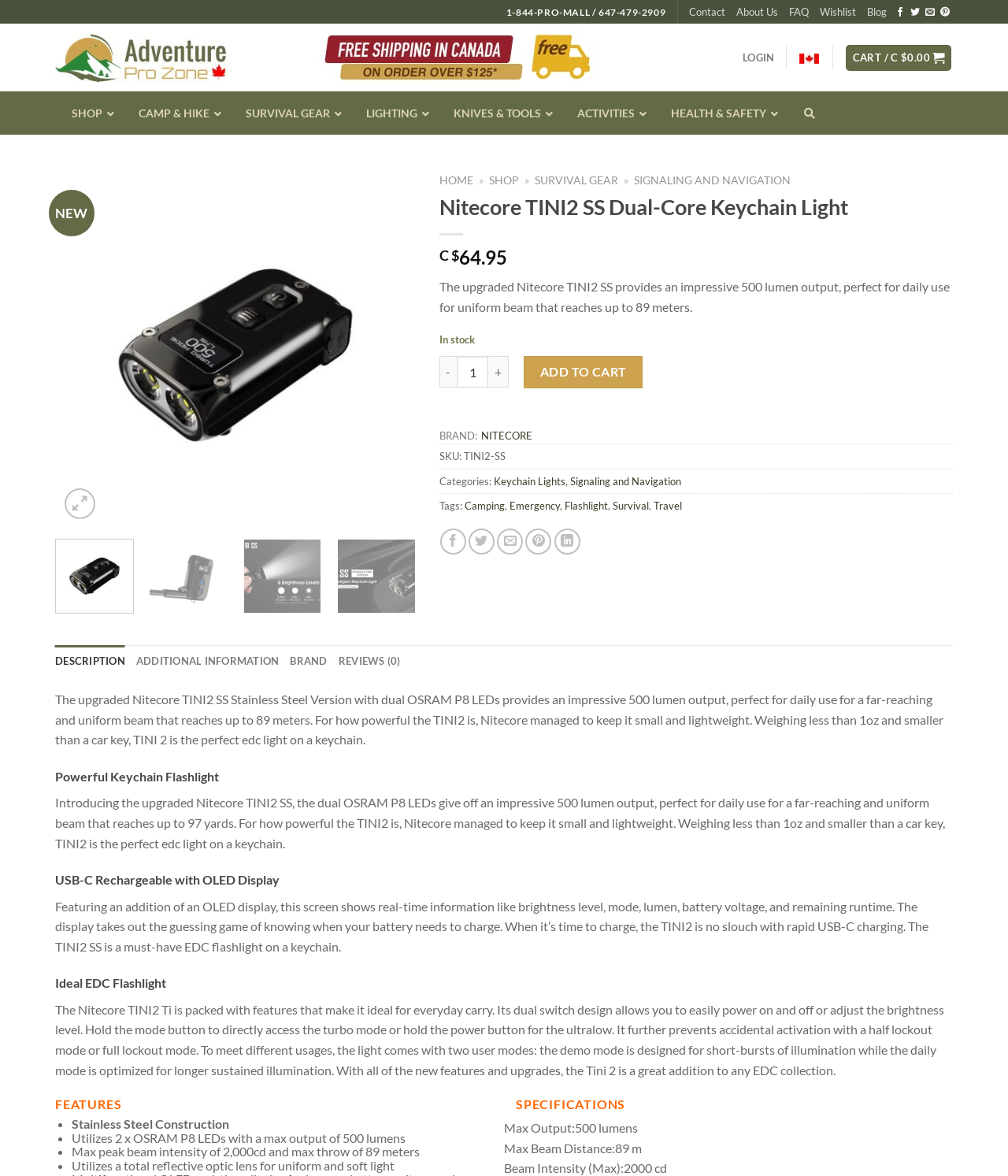Identify the bounding box coordinates of the clickable region to carry out the given instruction: "Read the recent post about burn injuries".

None